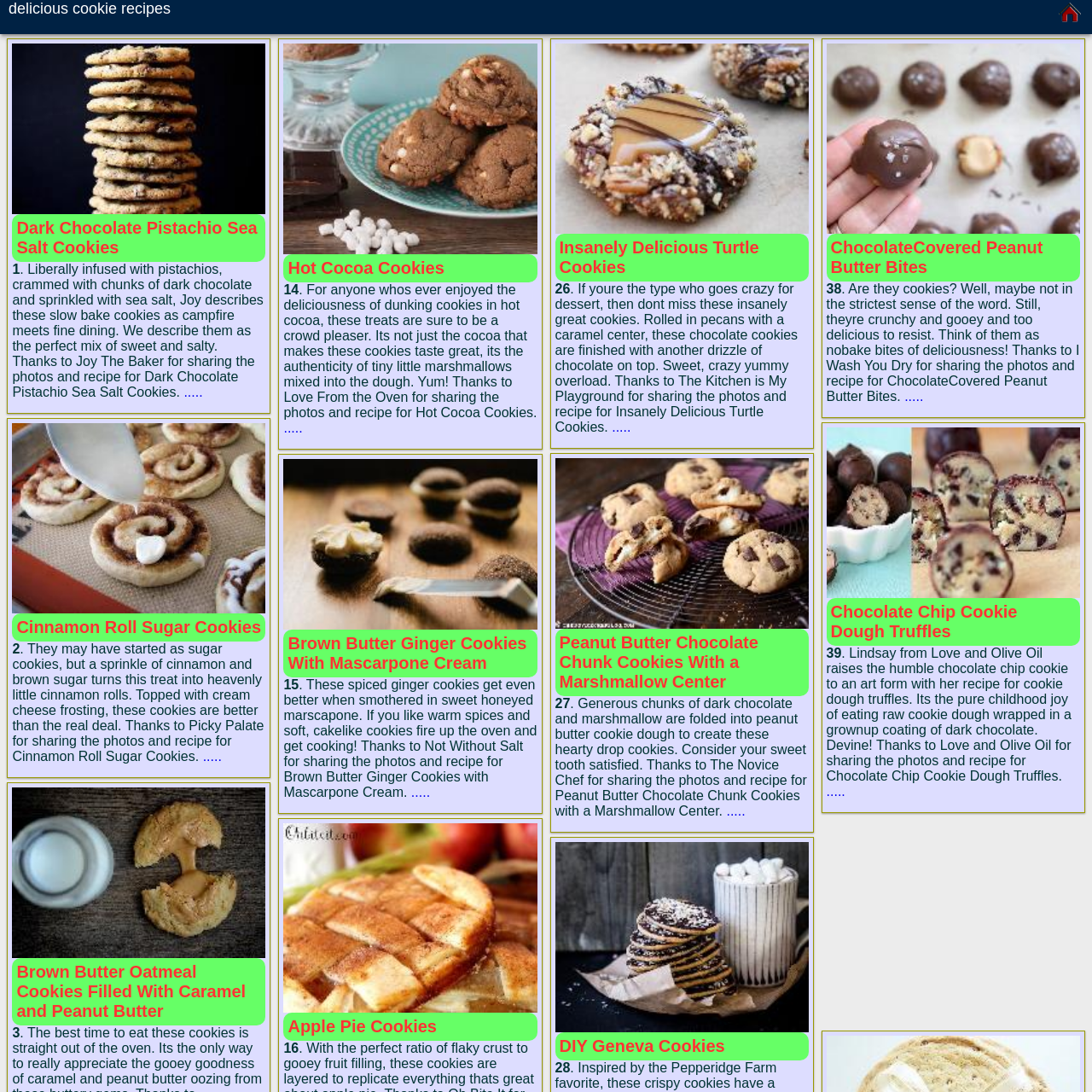Are there any images on this webpage?
Please use the image to provide a one-word or short phrase answer.

Yes